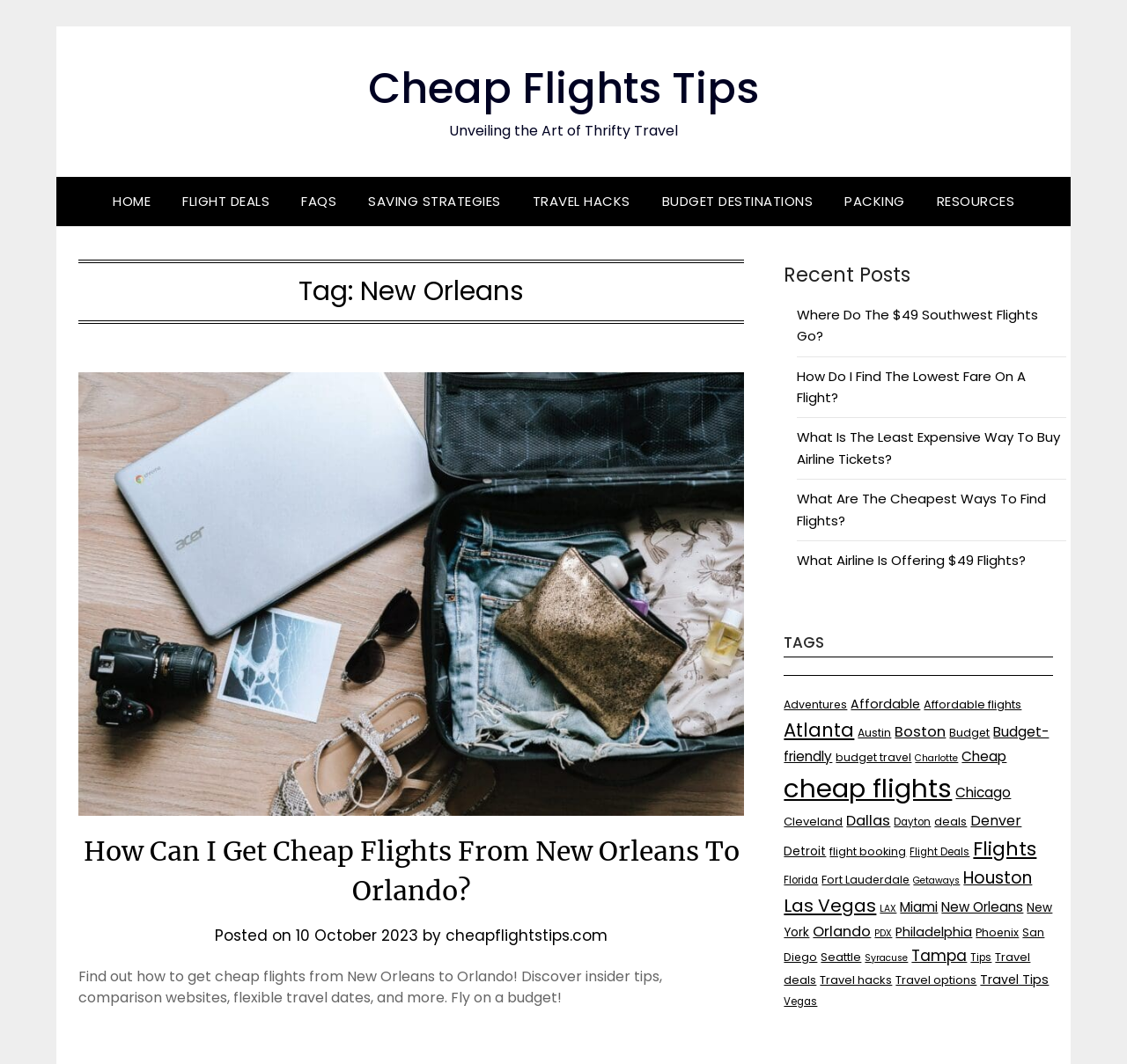Please locate the bounding box coordinates of the element that should be clicked to complete the given instruction: "Visit 'New Orleans'".

[0.835, 0.844, 0.908, 0.861]